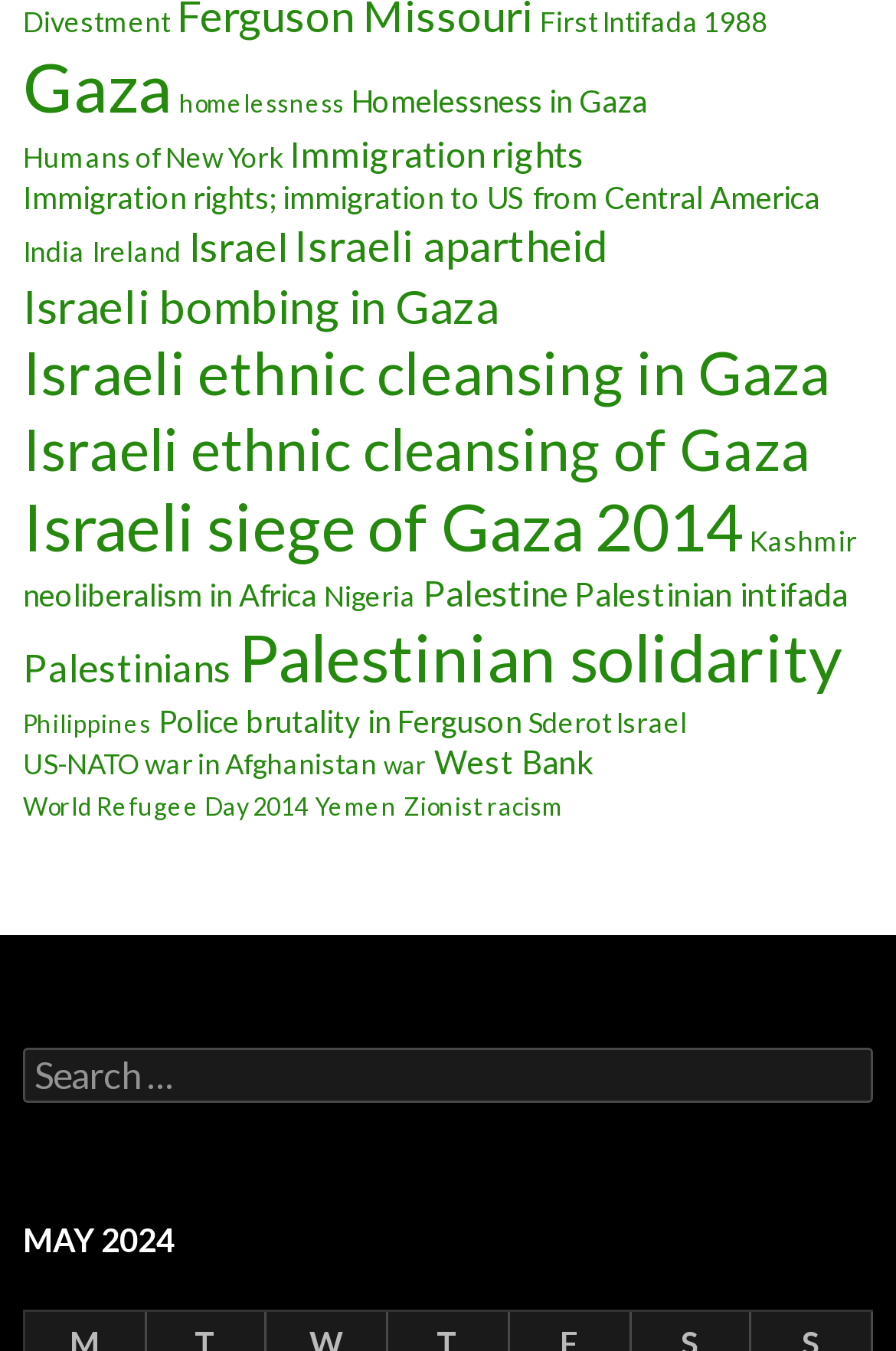Please identify the bounding box coordinates of the area that needs to be clicked to fulfill the following instruction: "View Gaza related topics."

[0.026, 0.035, 0.192, 0.094]